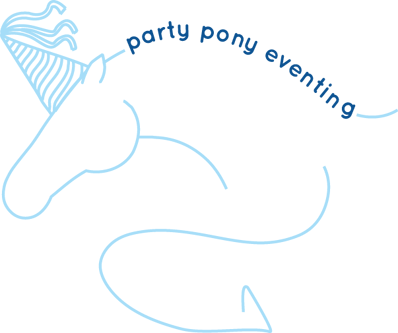Can you give a detailed response to the following question using the information from the image? What is the target age group of the branding effort?

The caption suggests that the illustration is part of a branding effort aimed at attracting seniors over 70 to a friendly and entertaining community or event focused on connection and enjoyment.